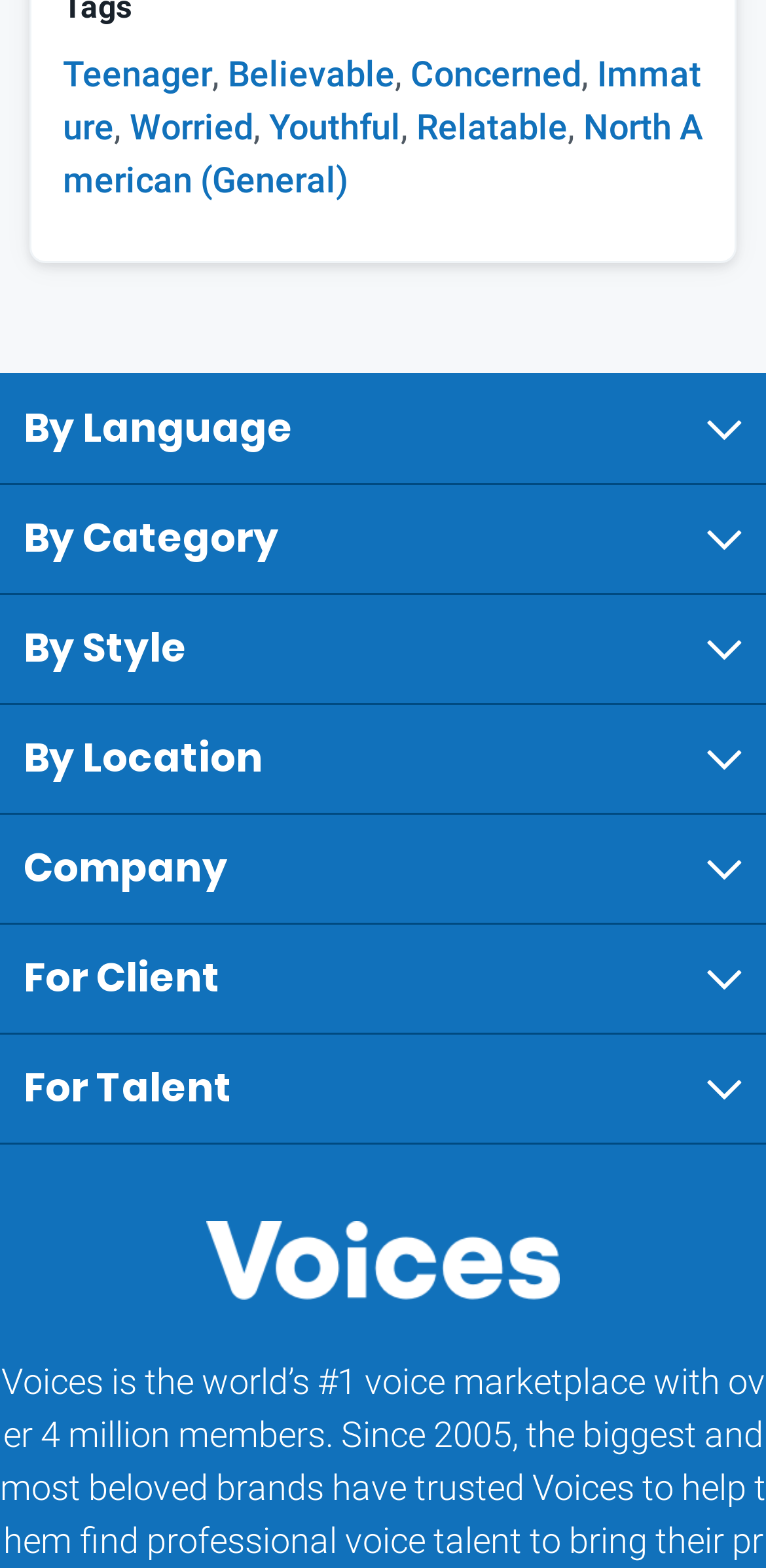Identify the bounding box coordinates of the region that needs to be clicked to carry out this instruction: "Expand English Voice Actors menu". Provide these coordinates as four float numbers ranging from 0 to 1, i.e., [left, top, right, bottom].

[0.0, 0.308, 0.41, 0.364]